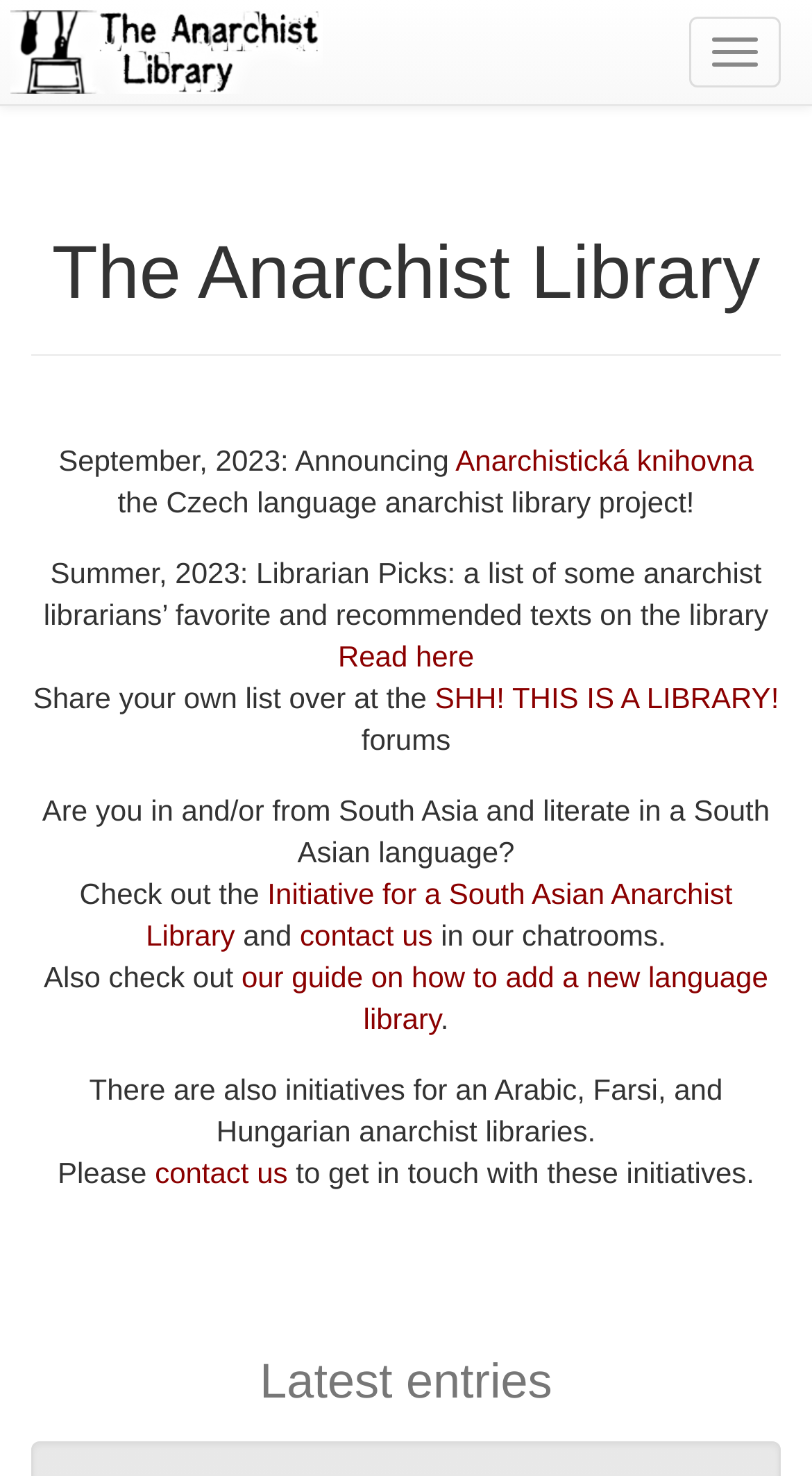How can users get in touch with the initiatives for Arabic, Farsi, and Hungarian anarchist libraries?
Based on the image, answer the question in a detailed manner.

The answer can be found in the sentence 'Please contact us to get in touch with these initiatives.' which suggests that users can contact the library to get in touch with the initiatives for Arabic, Farsi, and Hungarian anarchist libraries.